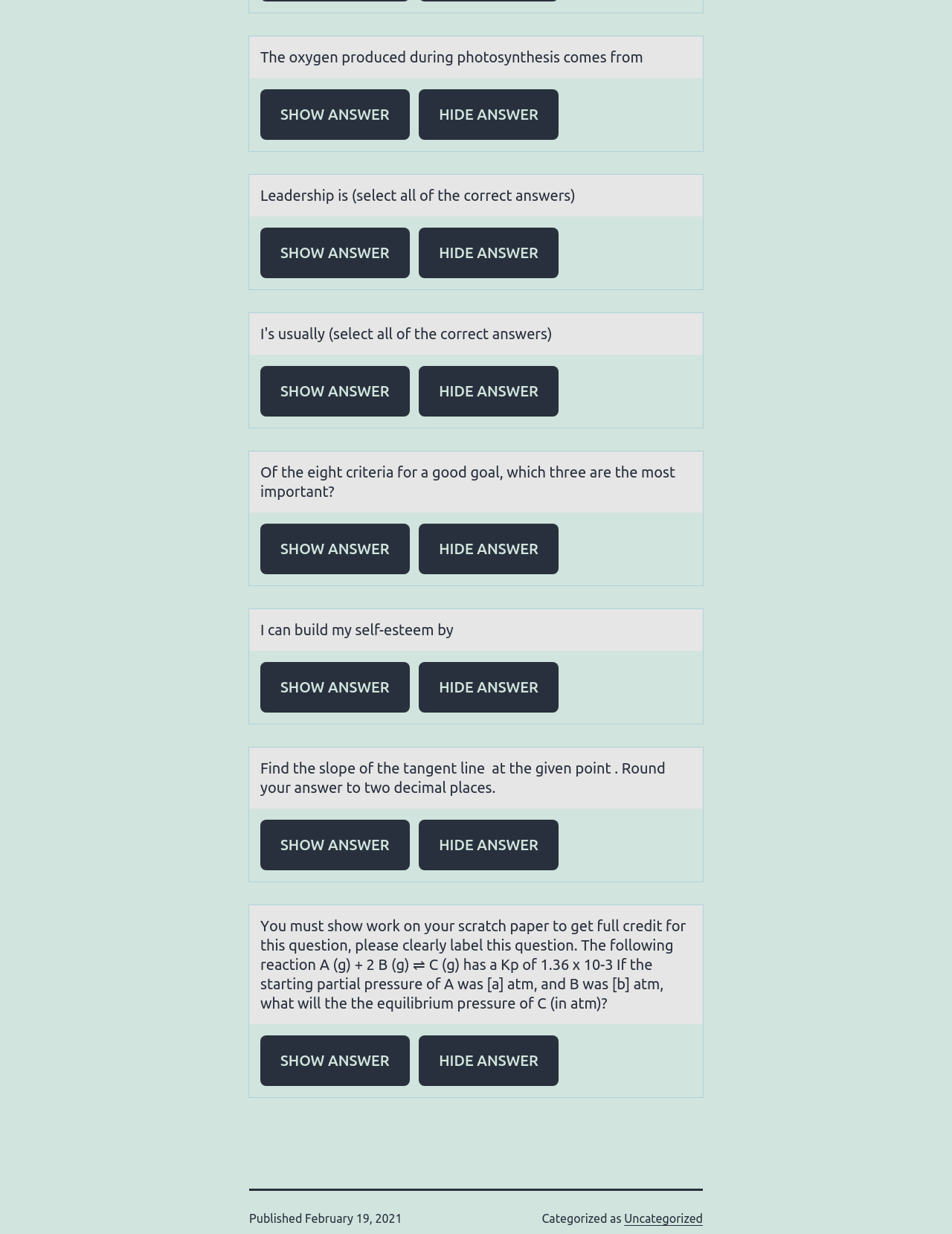By analyzing the image, answer the following question with a detailed response: Is this webpage categorized?

At the bottom of the webpage, there is a 'Categorized as' label followed by a link to 'Uncategorized', which suggests that the webpage is categorized, although the category is 'Uncategorized'.